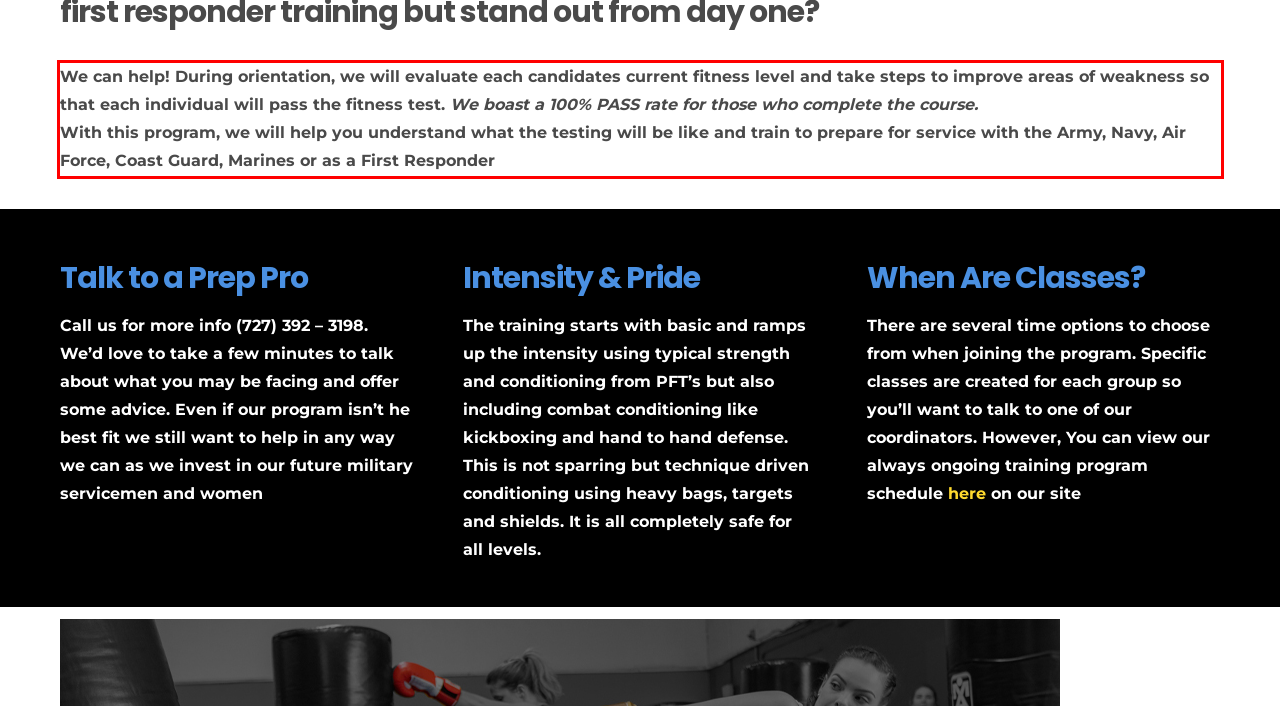You are provided with a screenshot of a webpage containing a red bounding box. Please extract the text enclosed by this red bounding box.

We can help! During orientation, we will evaluate each candidates current fitness level and take steps to improve areas of weakness so that each individual will pass the fitness test. We boast a 100% PASS rate for those who complete the course. With this program, we will help you understand what the testing will be like and train to prepare for service with the Army, Navy, Air Force, Coast Guard, Marines or as a First Responder